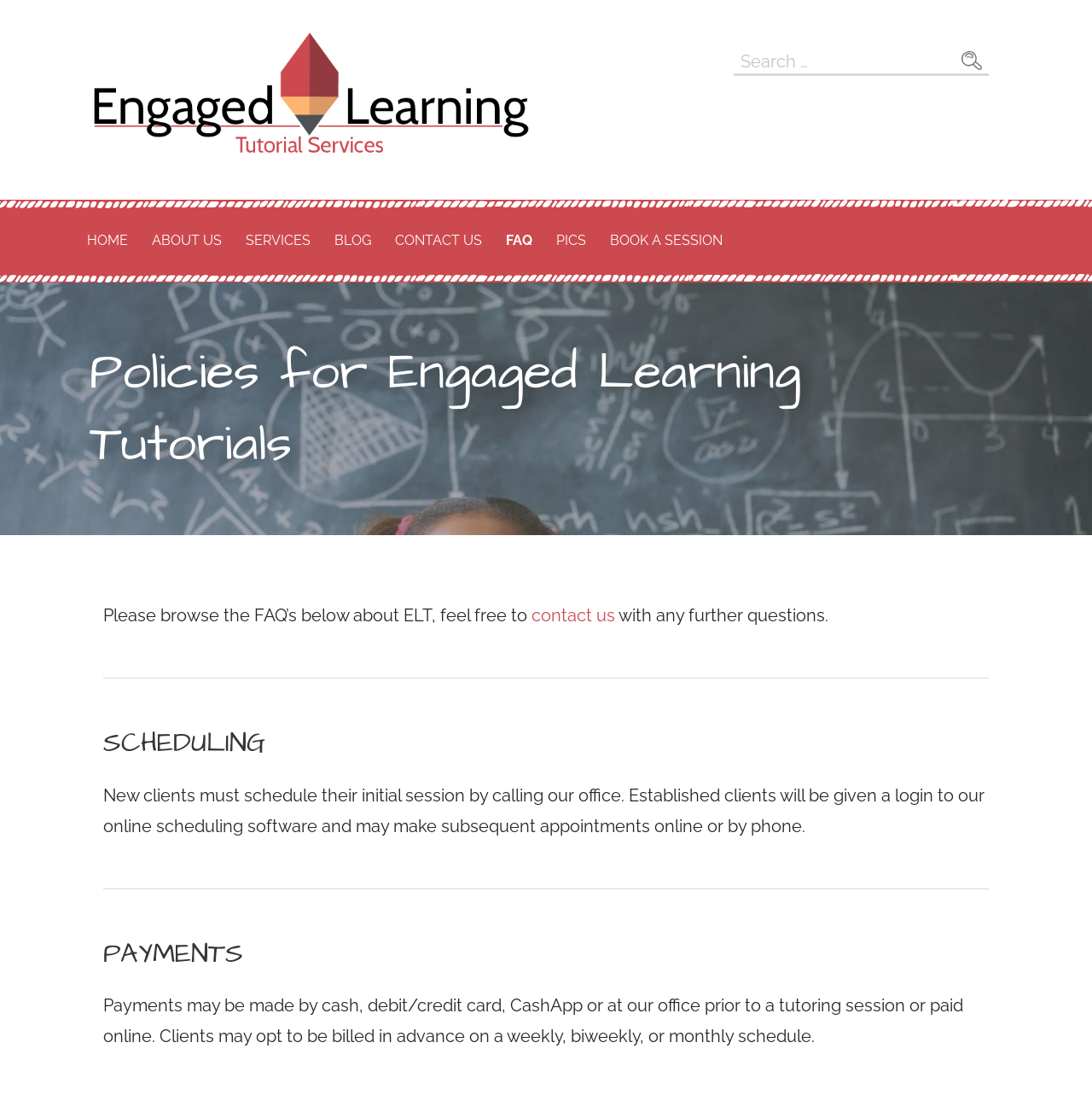Determine the bounding box coordinates for the area that needs to be clicked to fulfill this task: "Go to home page". The coordinates must be given as four float numbers between 0 and 1, i.e., [left, top, right, bottom].

[0.07, 0.19, 0.127, 0.25]